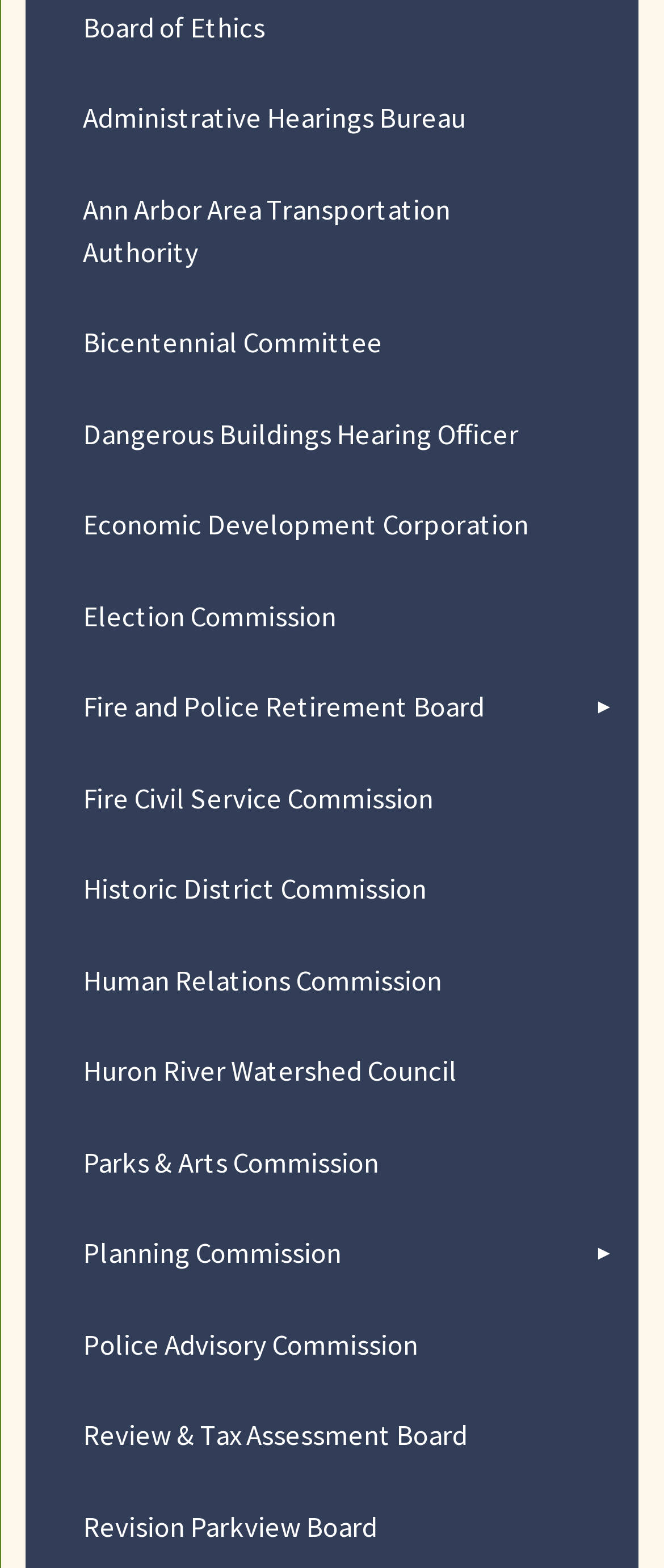Locate the bounding box of the UI element described in the following text: "Review & Tax Assessment Board".

[0.039, 0.887, 0.961, 0.945]